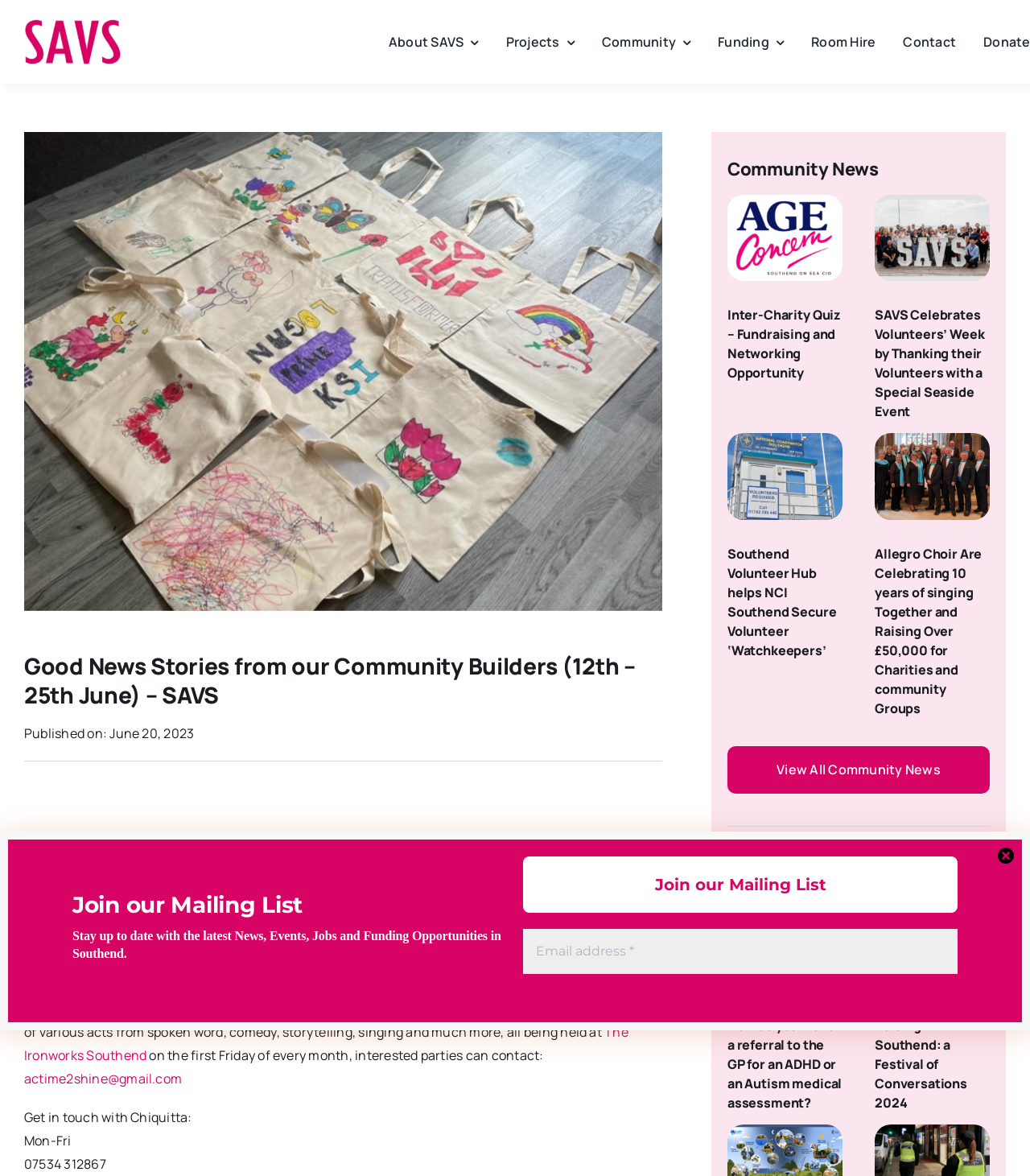Identify the bounding box of the UI element described as follows: "Room Hire". Provide the coordinates as four float numbers in the range of 0 to 1 [left, top, right, bottom].

[0.788, 0.014, 0.85, 0.057]